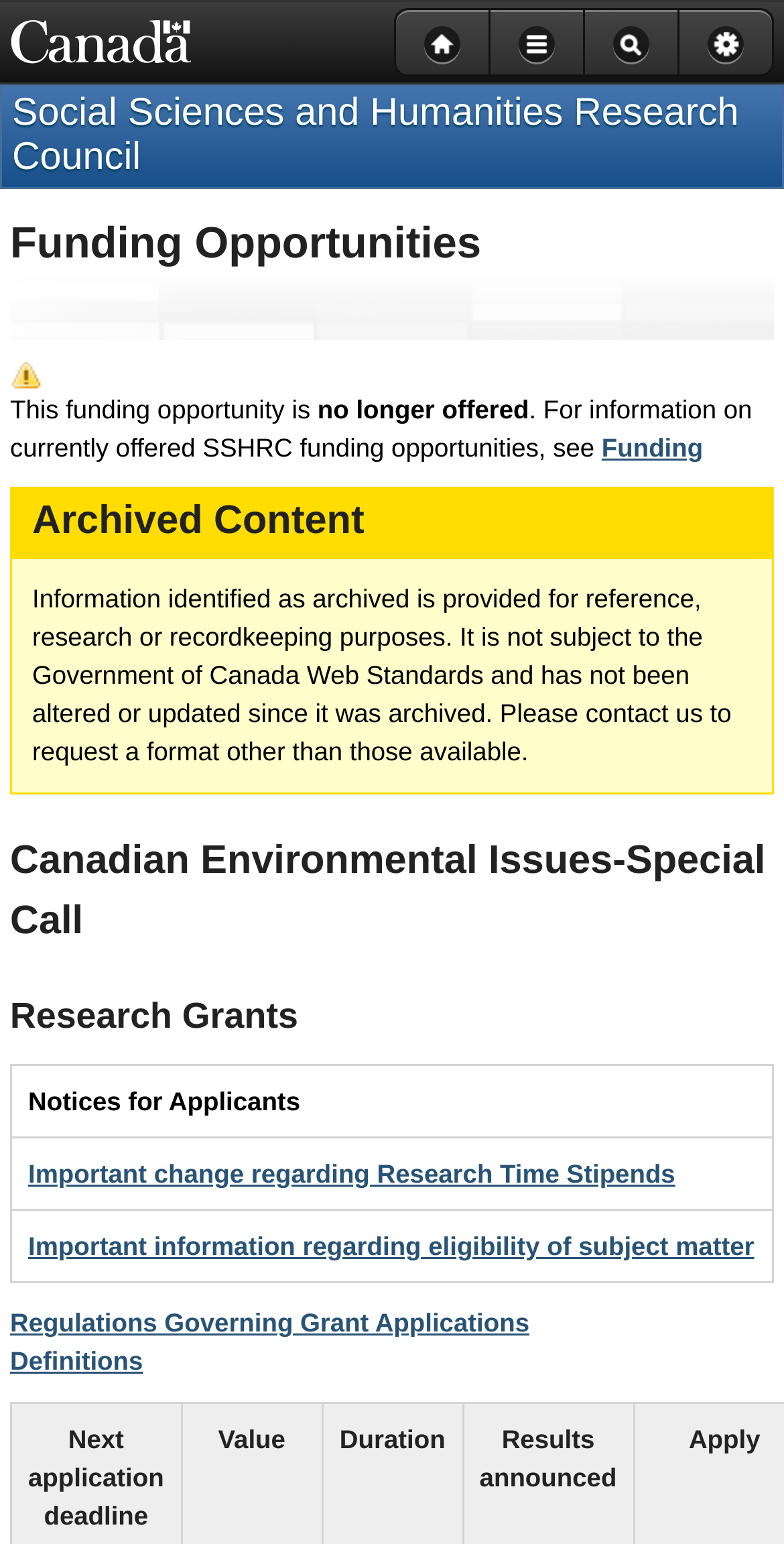By analyzing the image, answer the following question with a detailed response: What is the purpose of the table on the webpage?

The table on the webpage contains rows with grid cells that display notices and information for applicants, such as 'Notices for Applicants' and 'Important change regarding Research Time Stipends', suggesting that the purpose of the table is to organize and display relevant information for researchers and applicants.